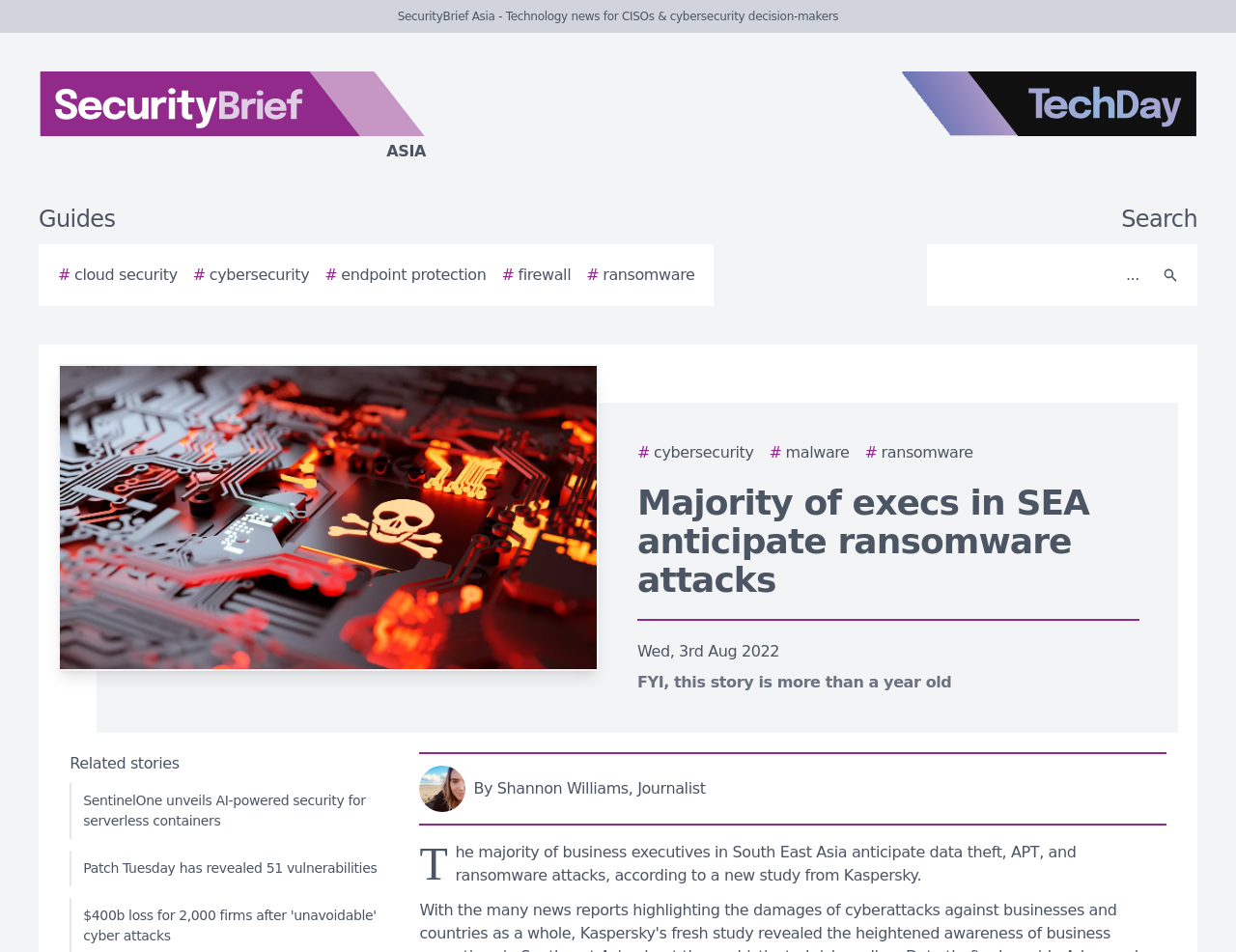Identify the bounding box coordinates for the UI element described as follows: aria-label="Search" name="search" placeholder="...". Use the format (top-left x, top-left y, bottom-right x, bottom-right y) and ensure all values are floating point numbers between 0 and 1.

[0.756, 0.265, 0.931, 0.313]